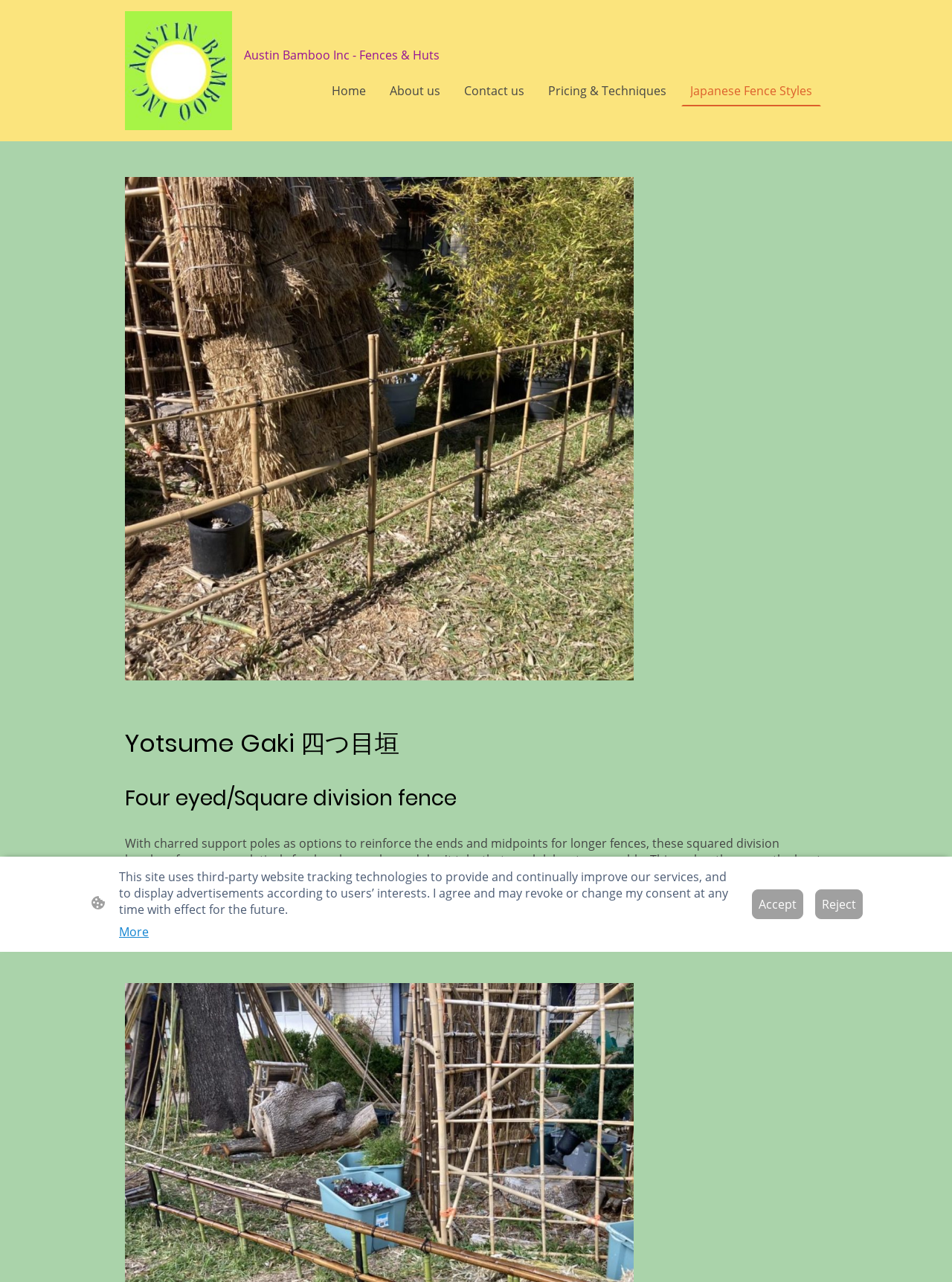How many images are there on the webpage?
Please provide a comprehensive answer based on the information in the image.

There are two images on the webpage: a large image at the top and a small image at the bottom, which appears to be a logo or icon.